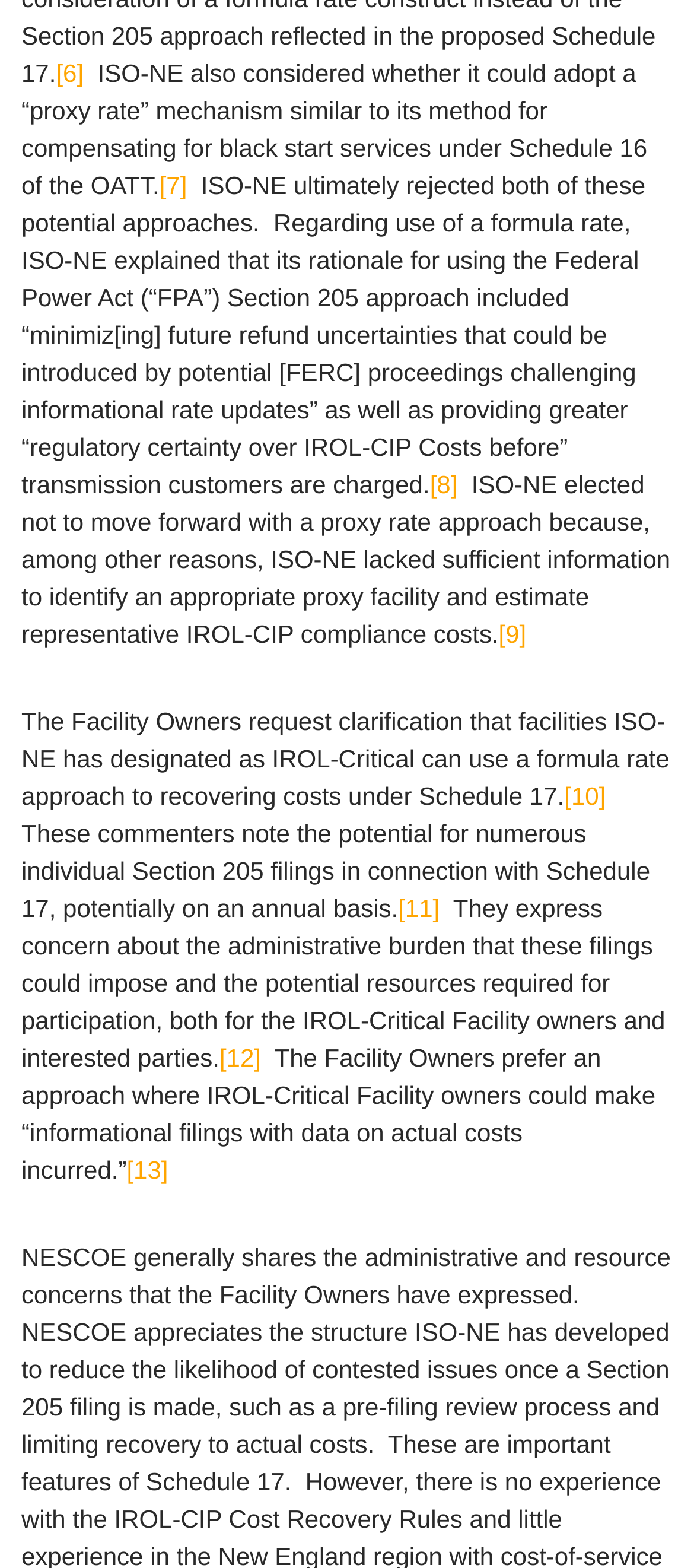Identify the bounding box coordinates of the section to be clicked to complete the task described by the following instruction: "Click the fourth link". The coordinates should be four float numbers between 0 and 1, formatted as [left, top, right, bottom].

[0.718, 0.395, 0.758, 0.414]